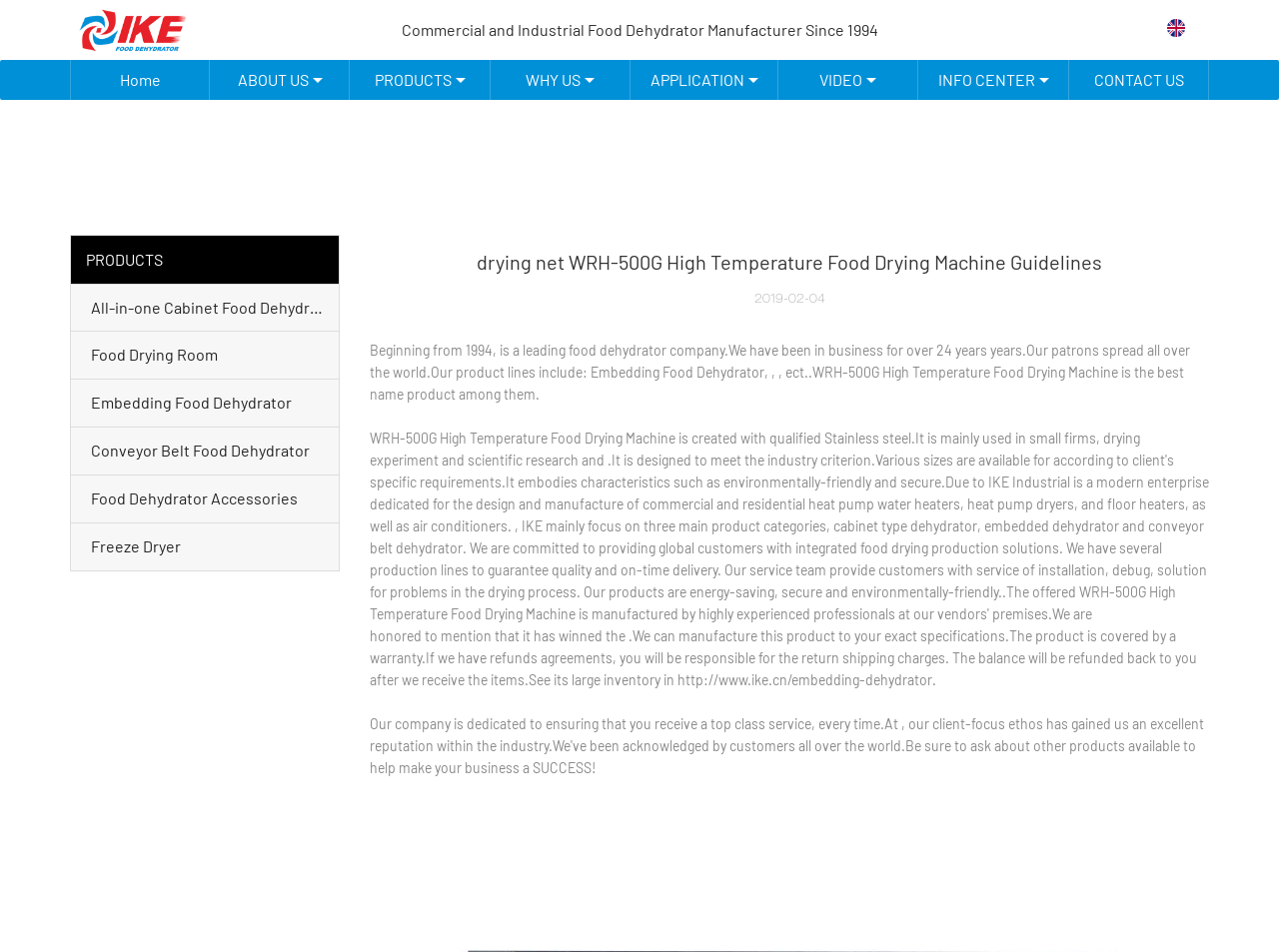Please determine the bounding box coordinates of the element's region to click for the following instruction: "View the ABOUT US page".

[0.164, 0.063, 0.274, 0.105]